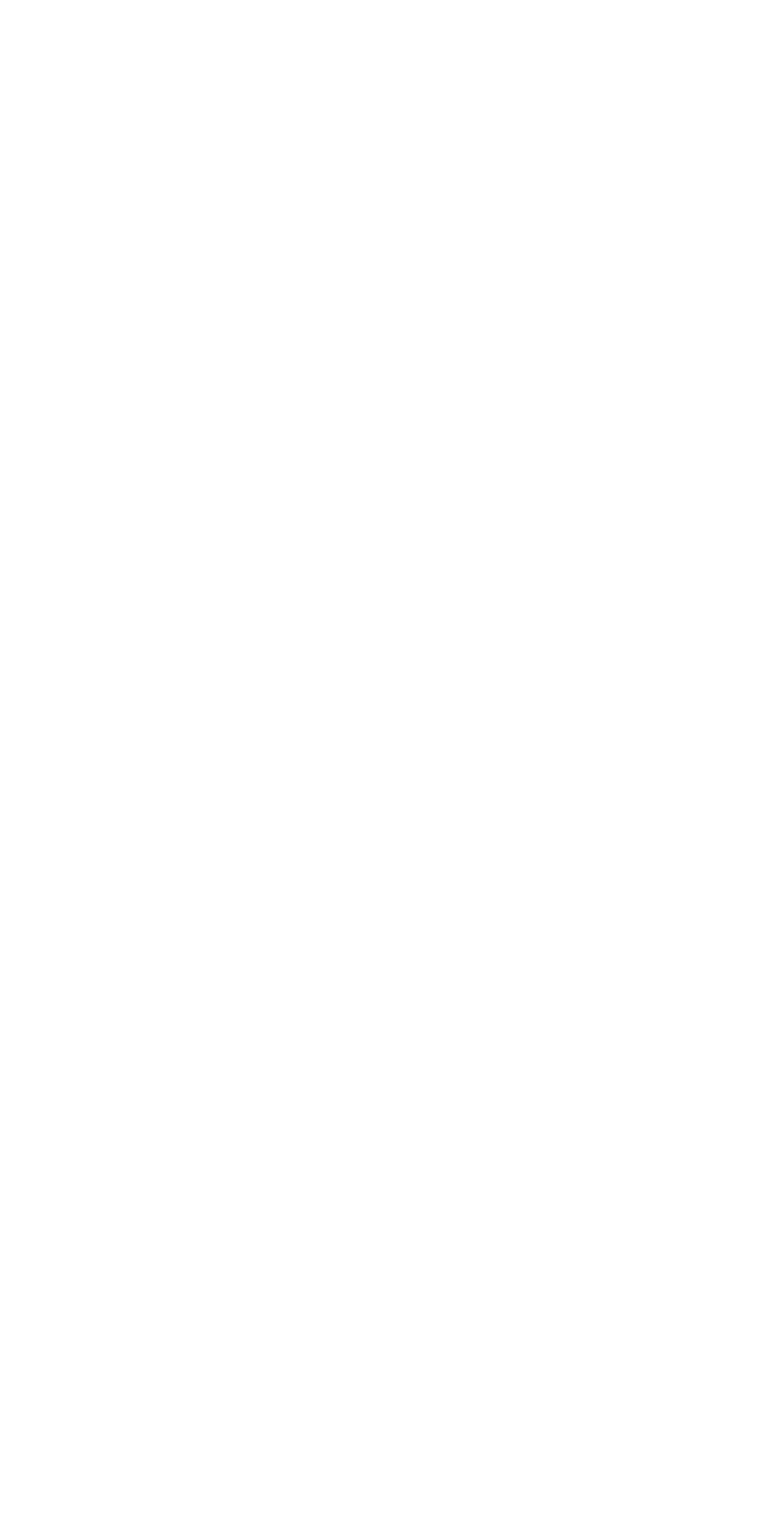How can one support this organization?
Give a single word or phrase answer based on the content of the image.

Patreon or ActBlue